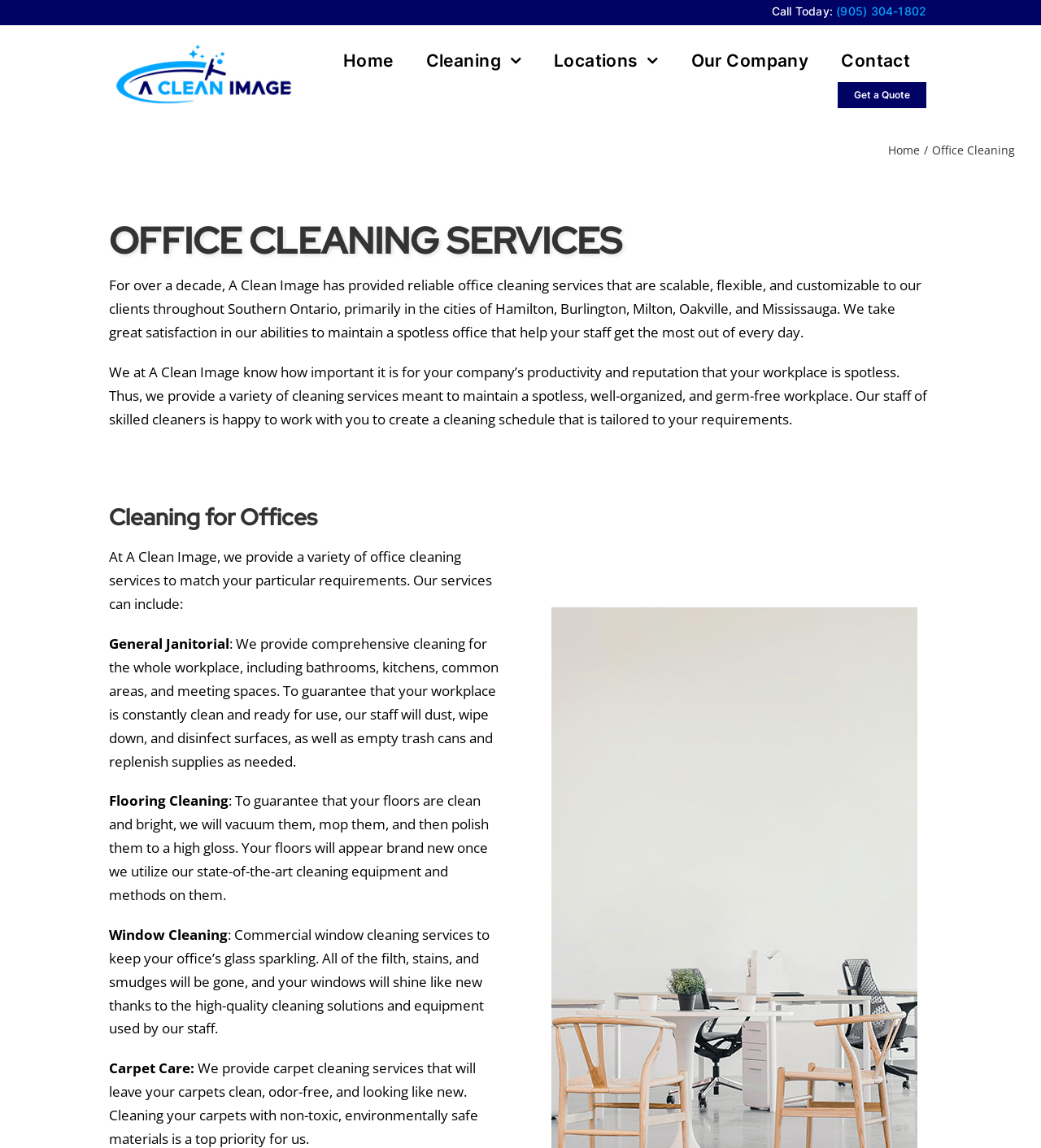Provide a short answer to the following question with just one word or phrase: What is the phone number?

(905) 304-1802